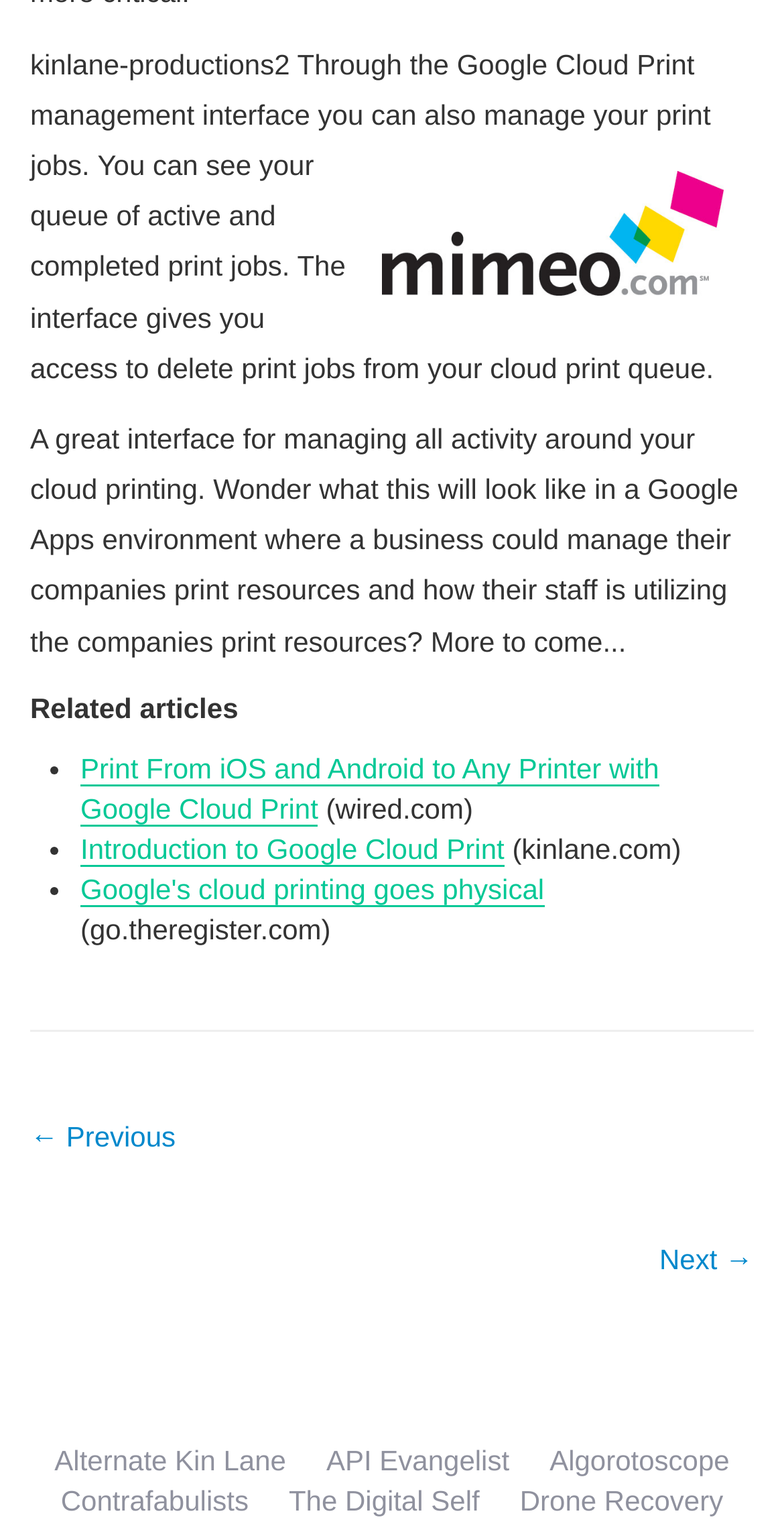What is the orientation of the separator element? Examine the screenshot and reply using just one word or a brief phrase.

Horizontal